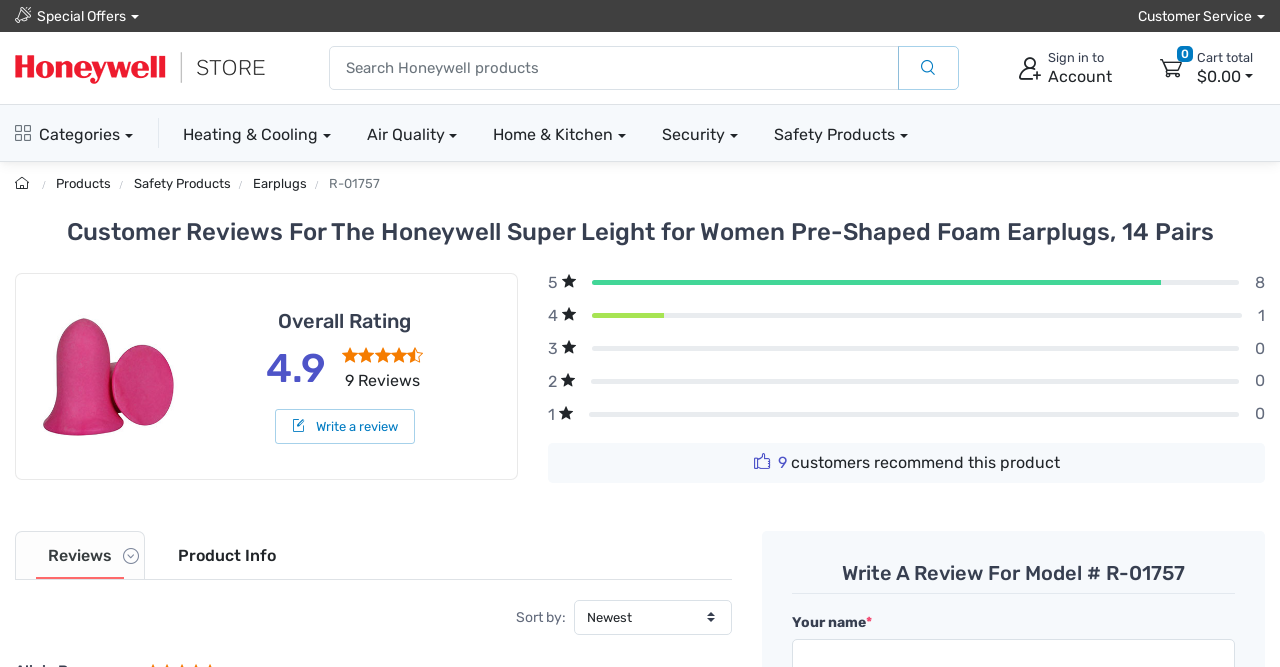Please identify the bounding box coordinates of the element I need to click to follow this instruction: "Sign in to account".

[0.787, 0.068, 0.879, 0.137]